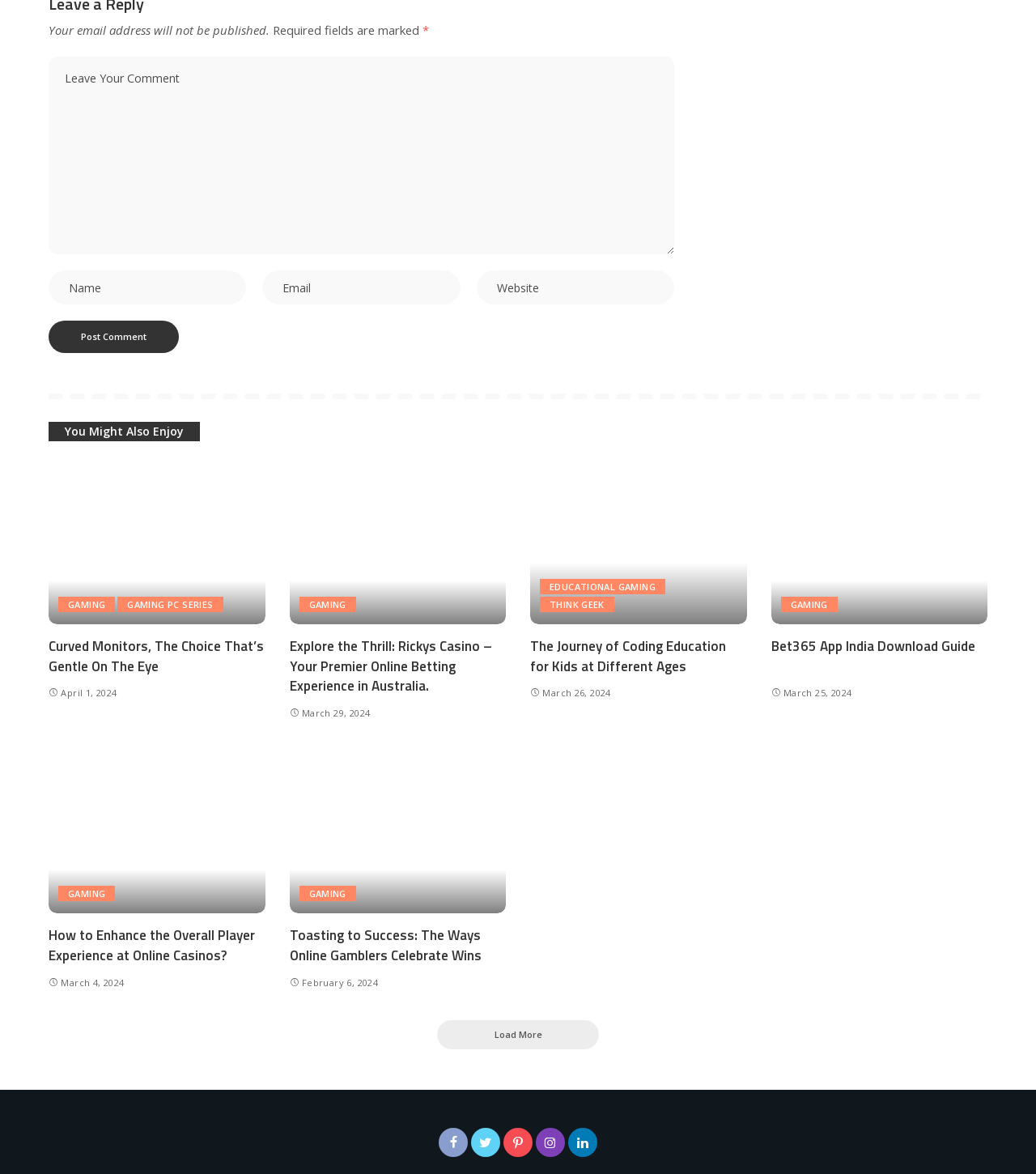Extract the bounding box coordinates for the UI element described as: "name="comment" placeholder="Leave Your Comment"".

[0.047, 0.049, 0.651, 0.217]